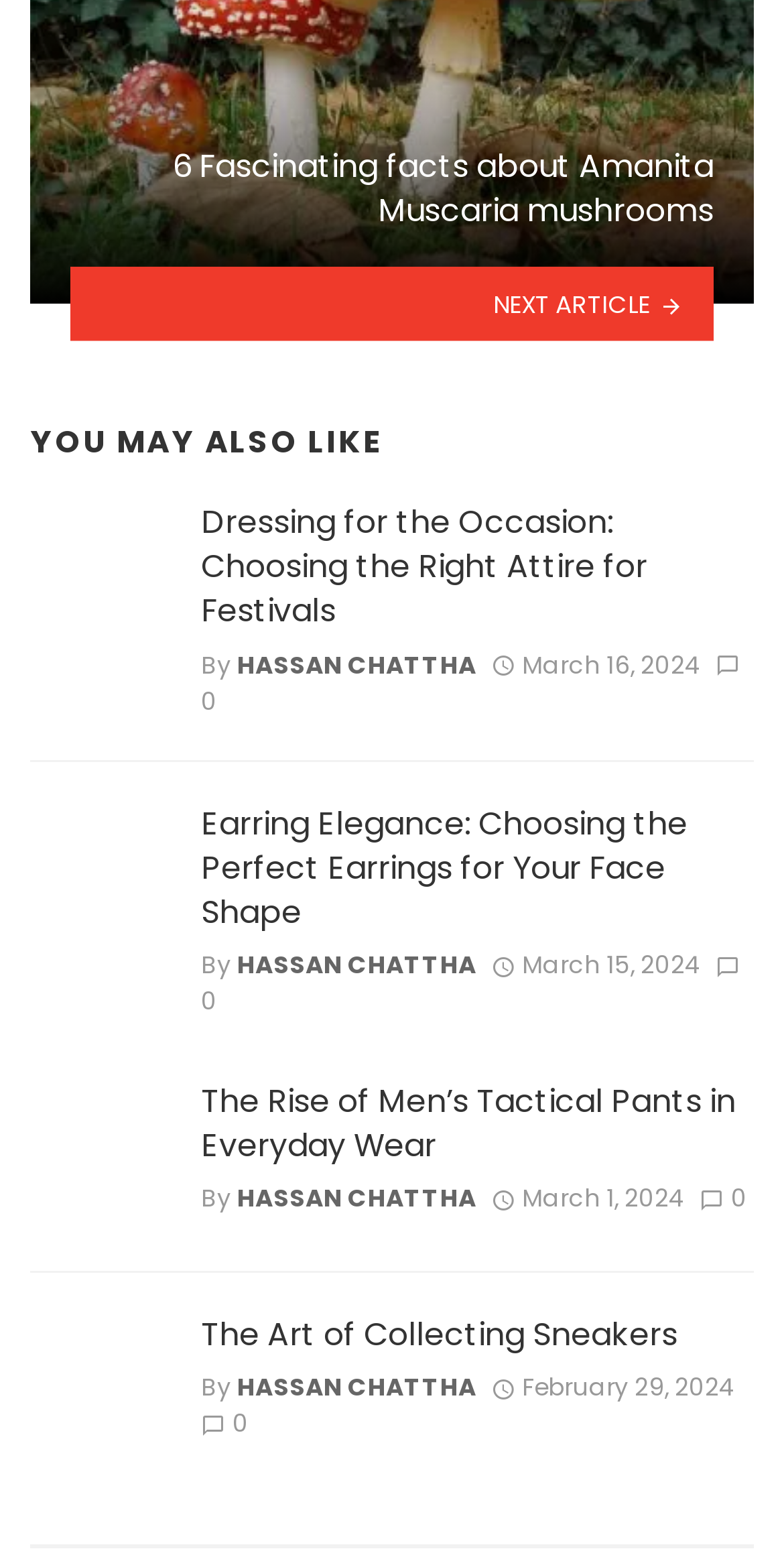Please determine the bounding box of the UI element that matches this description: 0. The coordinates should be given as (top-left x, top-left y, bottom-right x, bottom-right y), with all values between 0 and 1.

[0.256, 0.907, 0.317, 0.929]